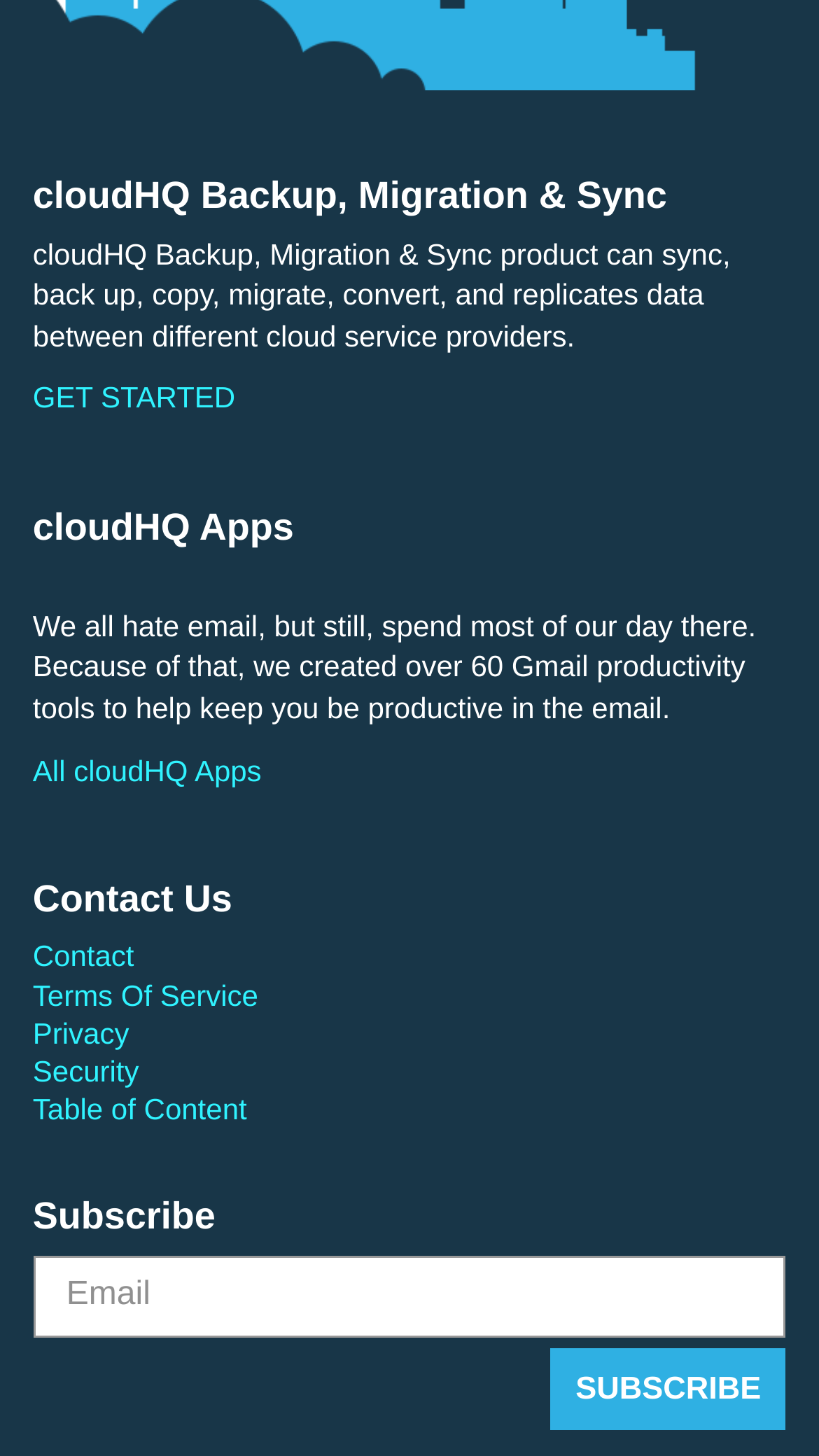Can you specify the bounding box coordinates of the area that needs to be clicked to fulfill the following instruction: "Click GET STARTED"?

[0.04, 0.26, 0.96, 0.286]